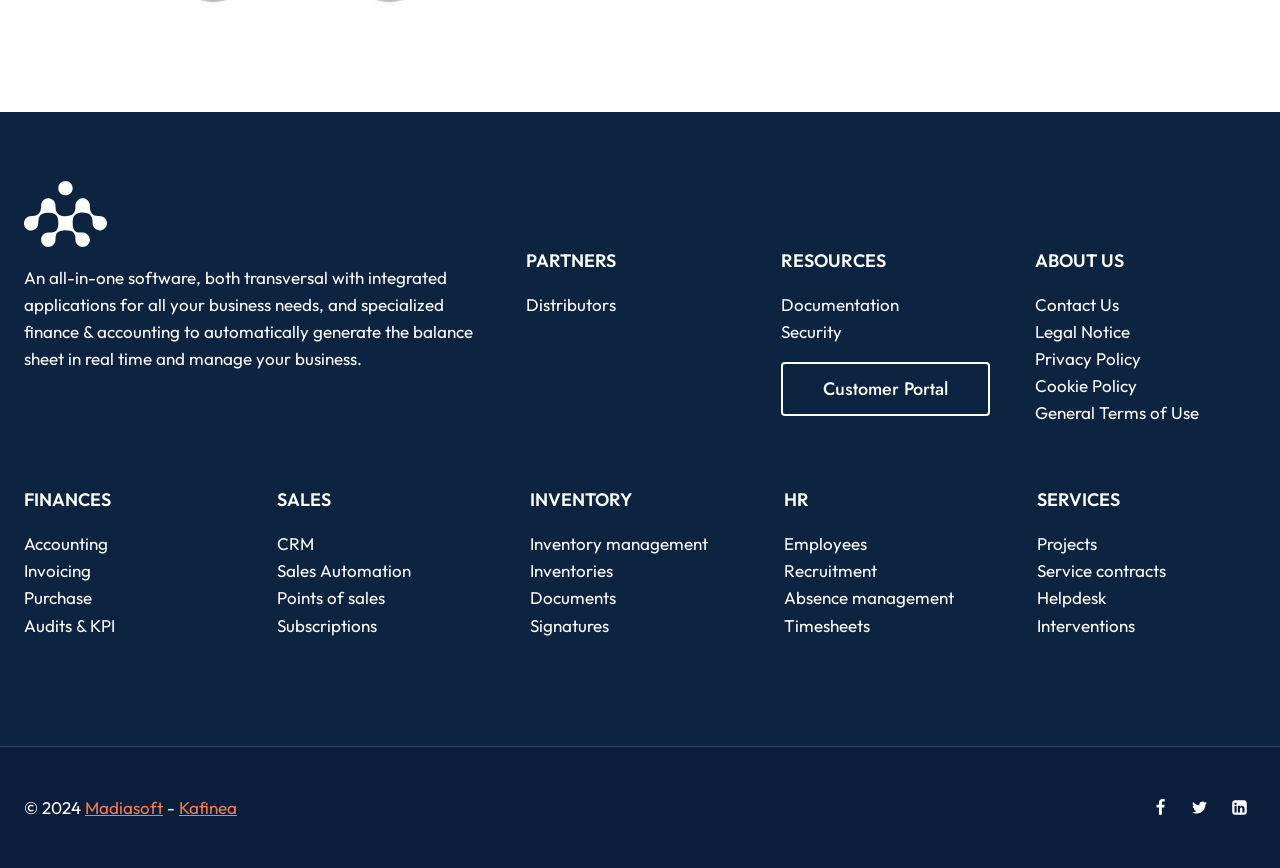Pinpoint the bounding box coordinates of the element you need to click to execute the following instruction: "Go to the 'Contact Us' page". The bounding box should be represented by four float numbers between 0 and 1, in the format [left, top, right, bottom].

[0.809, 0.338, 0.875, 0.363]